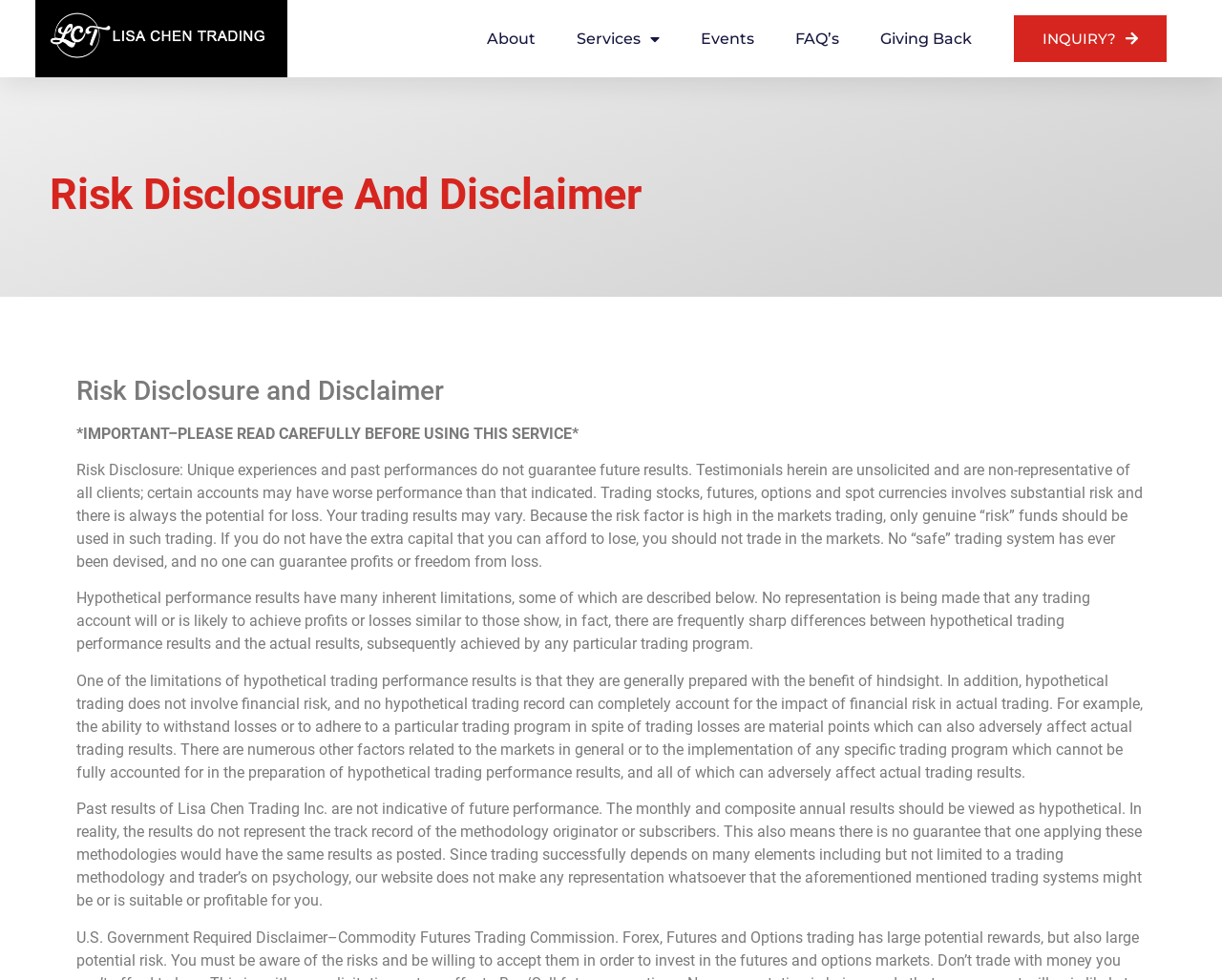Provide a thorough description of the webpage's content and layout.

The webpage is titled "Risk Disclosure and Disclaimer" and has a prominent heading with the same title at the top. Below the title, there is a bold and emphasized warning message "*IMPORTANT–PLEASE READ CAREFULLY BEFORE USING THIS SERVICE*". 

The top navigation bar has six links: "", "About", "Services", "Events", "FAQ’s", and "Giving Back", followed by an "INQUIRY?" link at the far right. 

The main content of the page is divided into four sections, each with a static text block. The first section explains the risk disclosure, stating that unique experiences and past performances do not guarantee future results, and that trading involves substantial risk and potential loss. 

The second section discusses the limitations of hypothetical performance results, highlighting that they are prepared with the benefit of hindsight and do not involve financial risk. 

The third section elaborates on the limitations of hypothetical trading performance results, mentioning factors such as the ability to withstand losses and the impact of financial risk on actual trading results. 

The fourth and final section emphasizes that past results of Lisa Chen Trading Inc. are not indicative of future performance, and that the monthly and composite annual results should be viewed as hypothetical.